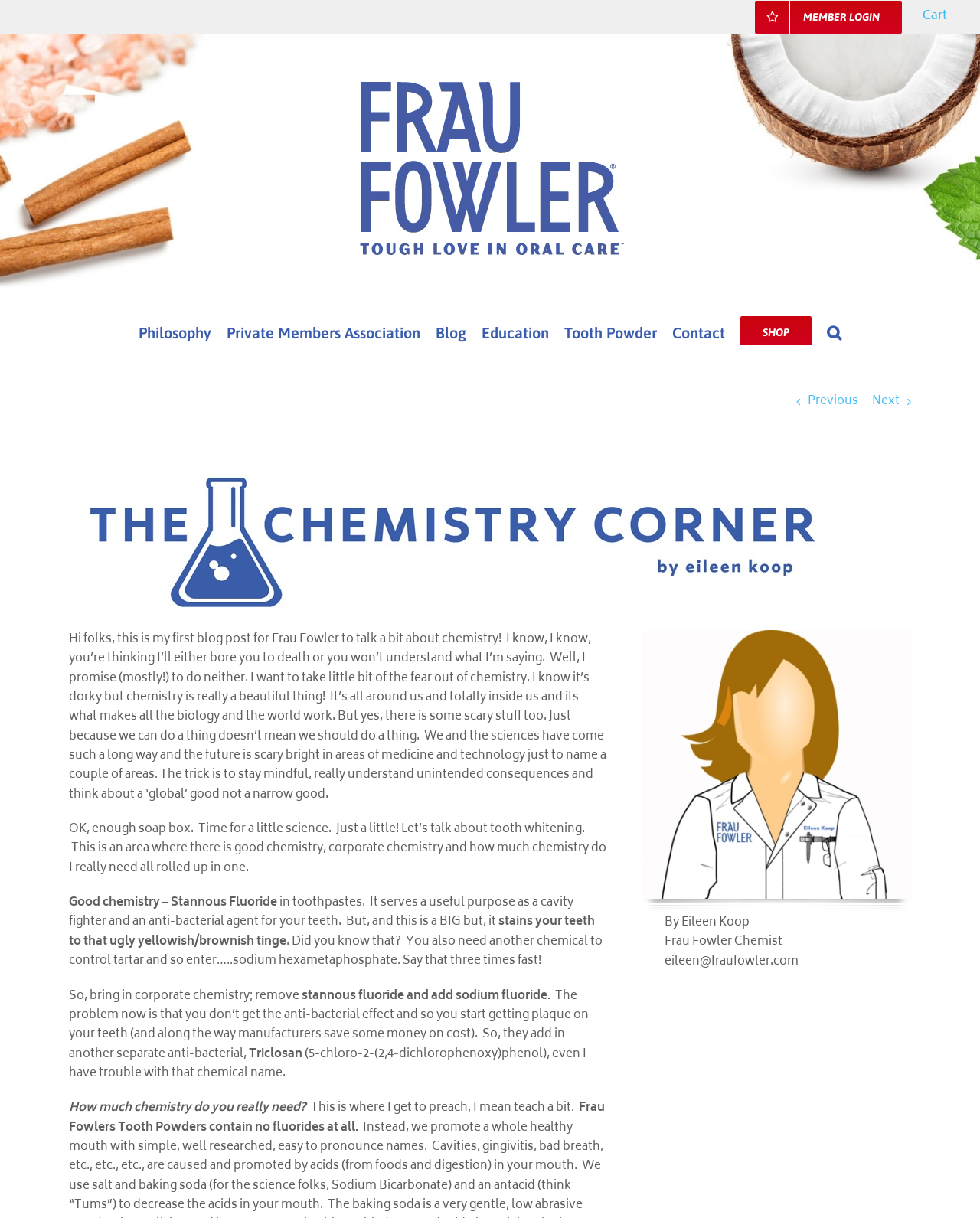Reply to the question below using a single word or brief phrase:
What is the purpose of Stannous Fluoride in toothpastes?

Cavity fighter and anti-bacterial agent